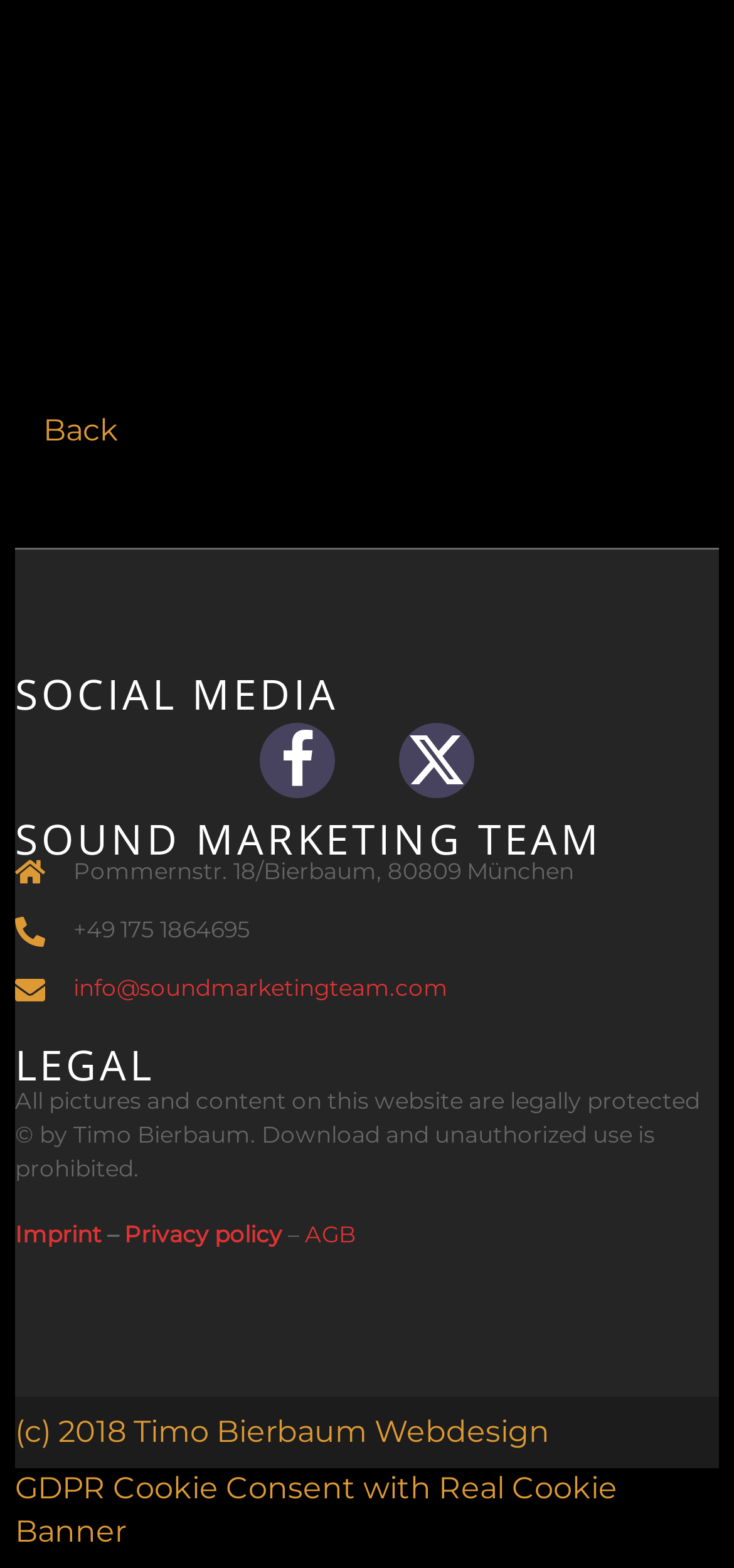What is the name of the company?
Please provide a detailed and thorough answer to the question.

The company name can be found in the heading 'SOUND MARKETING TEAM' which is located in the second complementary section of the webpage.